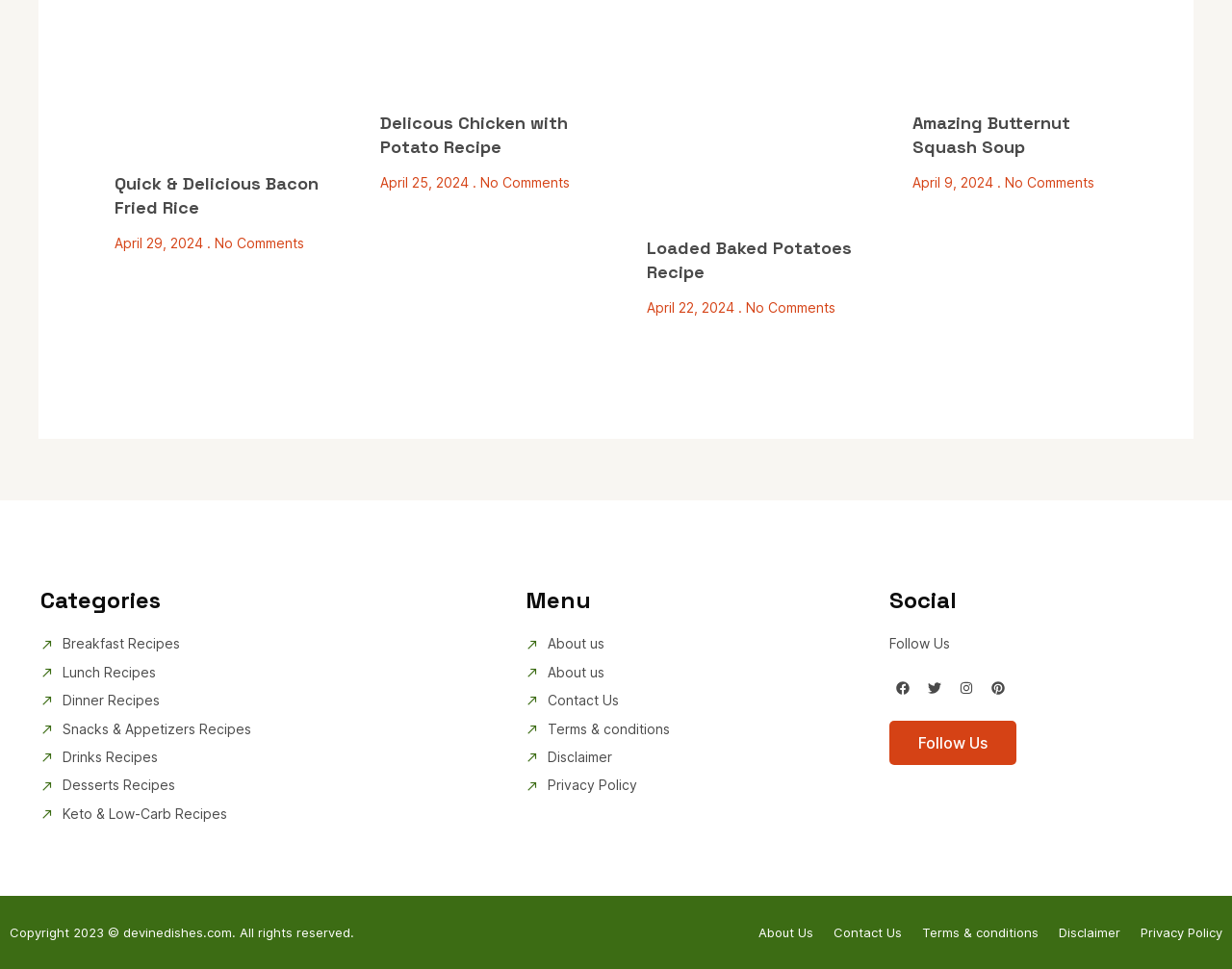Could you locate the bounding box coordinates for the section that should be clicked to accomplish this task: "Read our story".

None